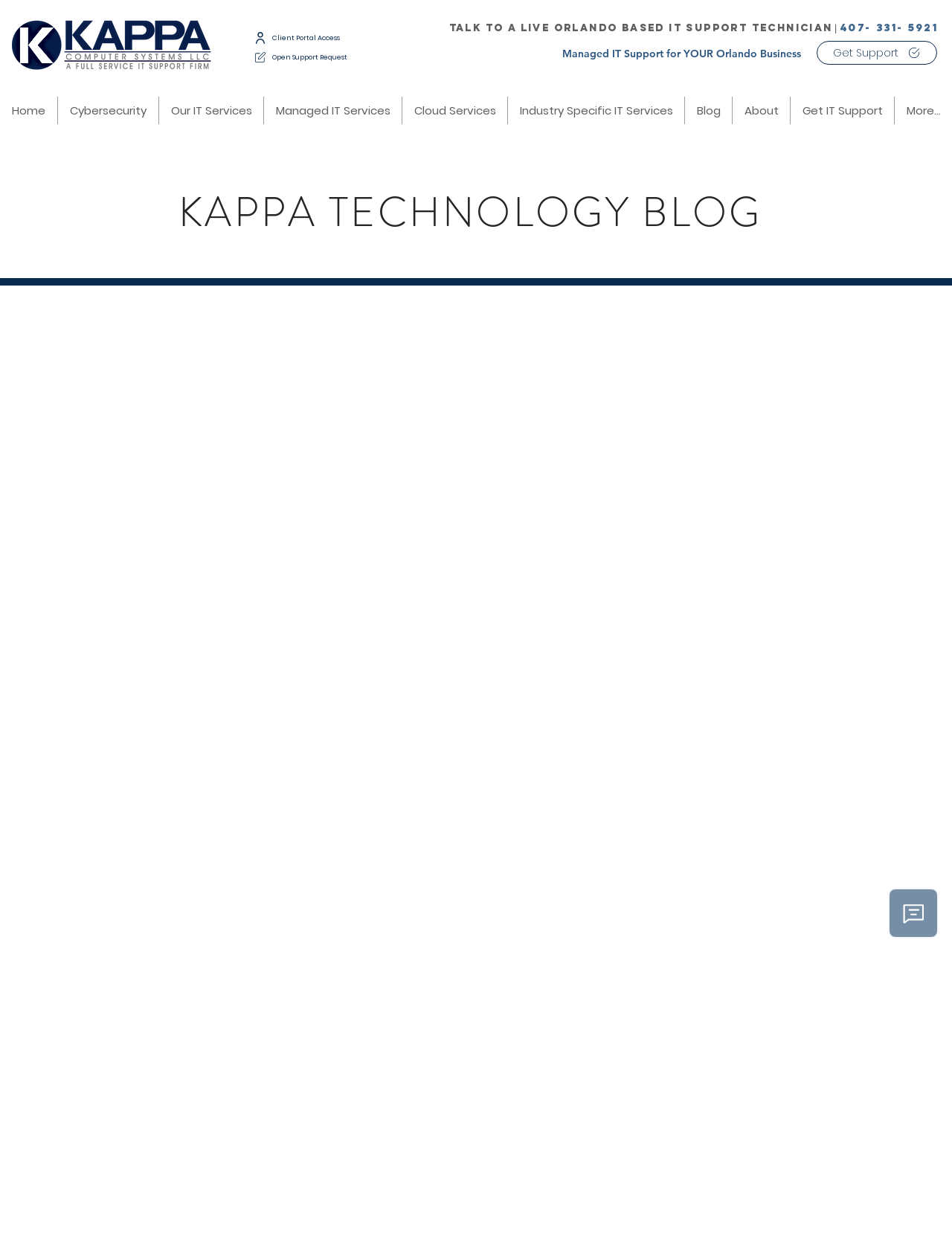Respond with a single word or phrase for the following question: 
What is the company's name?

Kappa